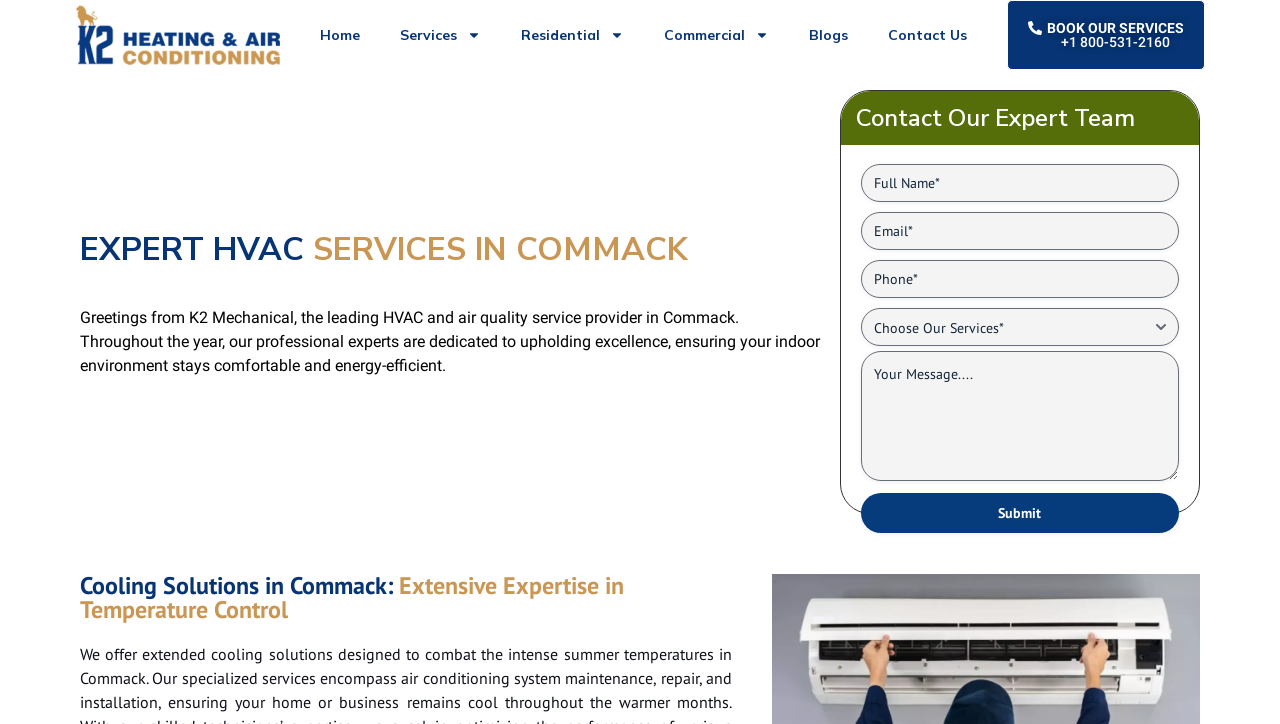What is the focus of the company's expertise?
Carefully analyze the image and provide a detailed answer to the question.

The company's expertise is focused on temperature control, as indicated by the heading 'Cooling Solutions in Commack: Extensive Expertise in Temperature Control' on the webpage. This heading suggests that the company has extensive knowledge and experience in controlling temperatures, which is a key aspect of HVAC services.